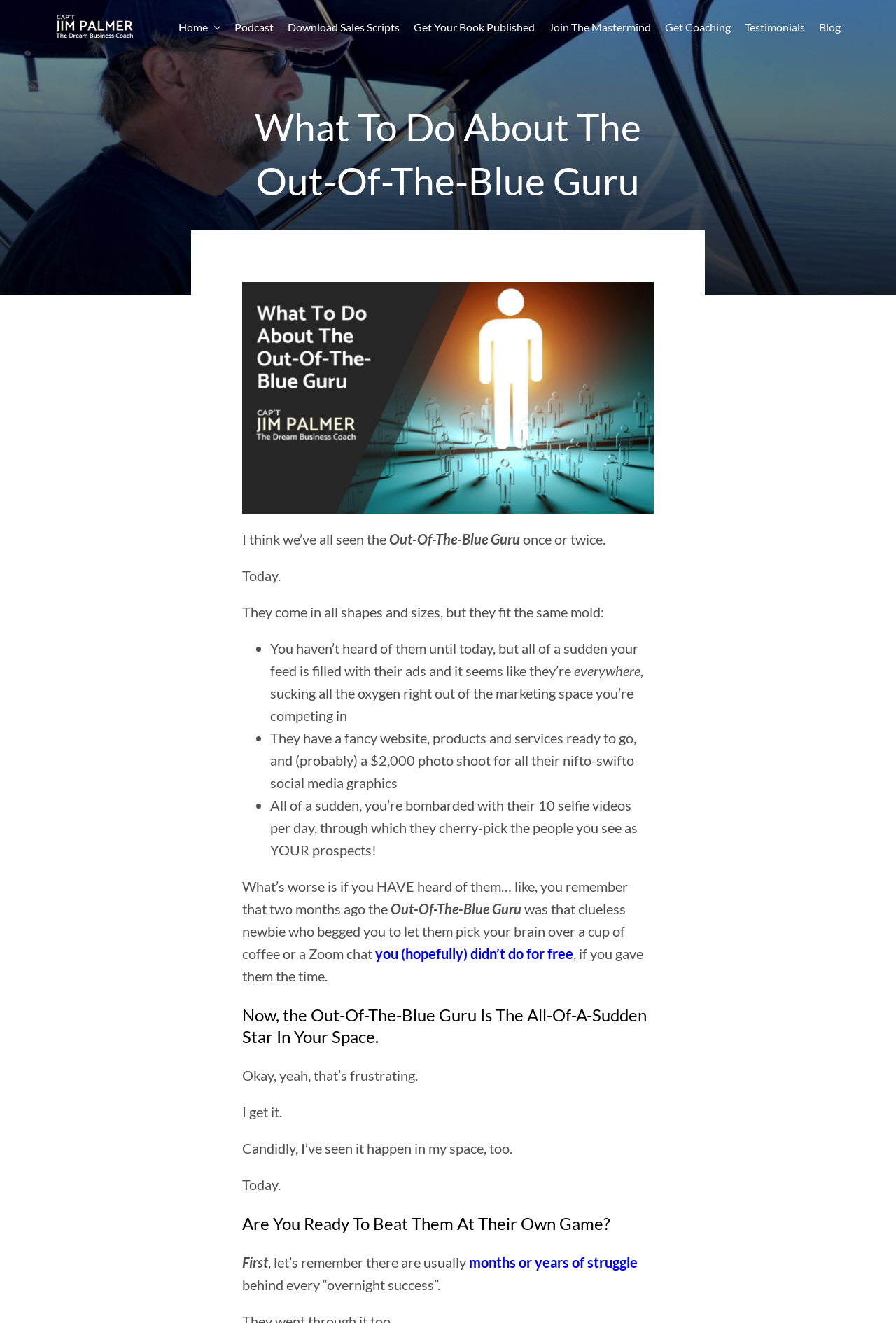What is the author's attitude towards the Out-Of-The-Blue Guru?
Please describe in detail the information shown in the image to answer the question.

The question is asking about the author's attitude towards the Out-Of-The-Blue Guru. After analyzing the webpage content, I found that the author seems frustrated with the Out-Of-The-Blue Guru, as they mention that it's frustrating to see them become an overnight success.